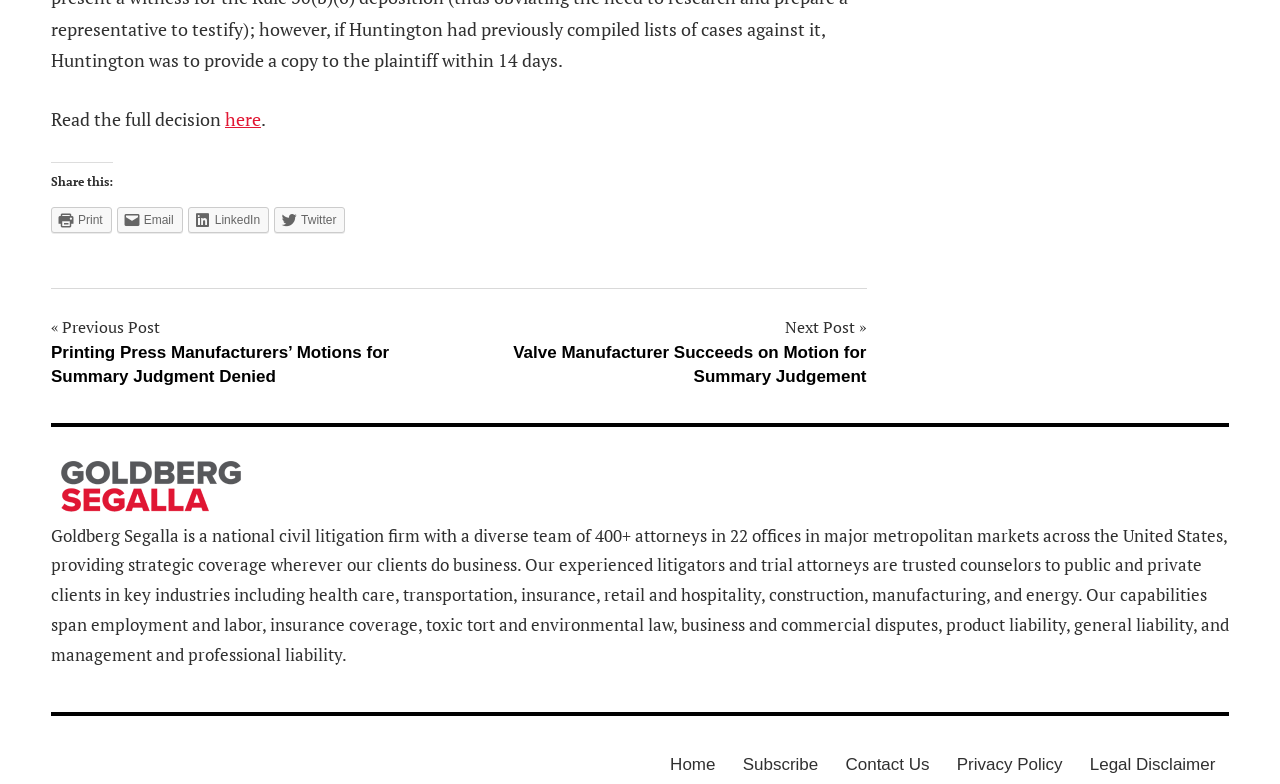Please identify the bounding box coordinates of the element's region that should be clicked to execute the following instruction: "Print this page". The bounding box coordinates must be four float numbers between 0 and 1, i.e., [left, top, right, bottom].

[0.04, 0.264, 0.087, 0.297]